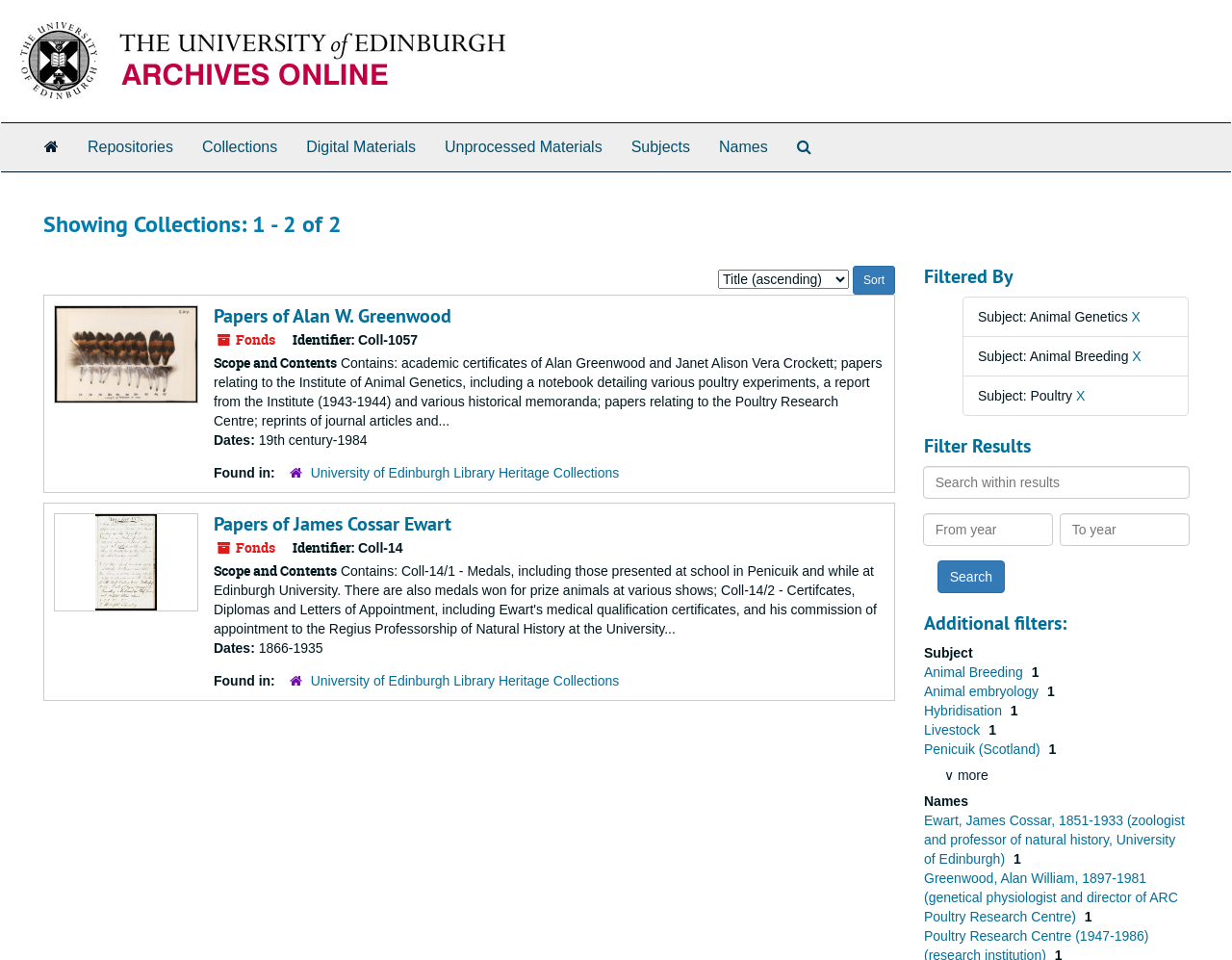Give a concise answer of one word or phrase to the question: 
What is the identifier of the first collection?

Coll-1057